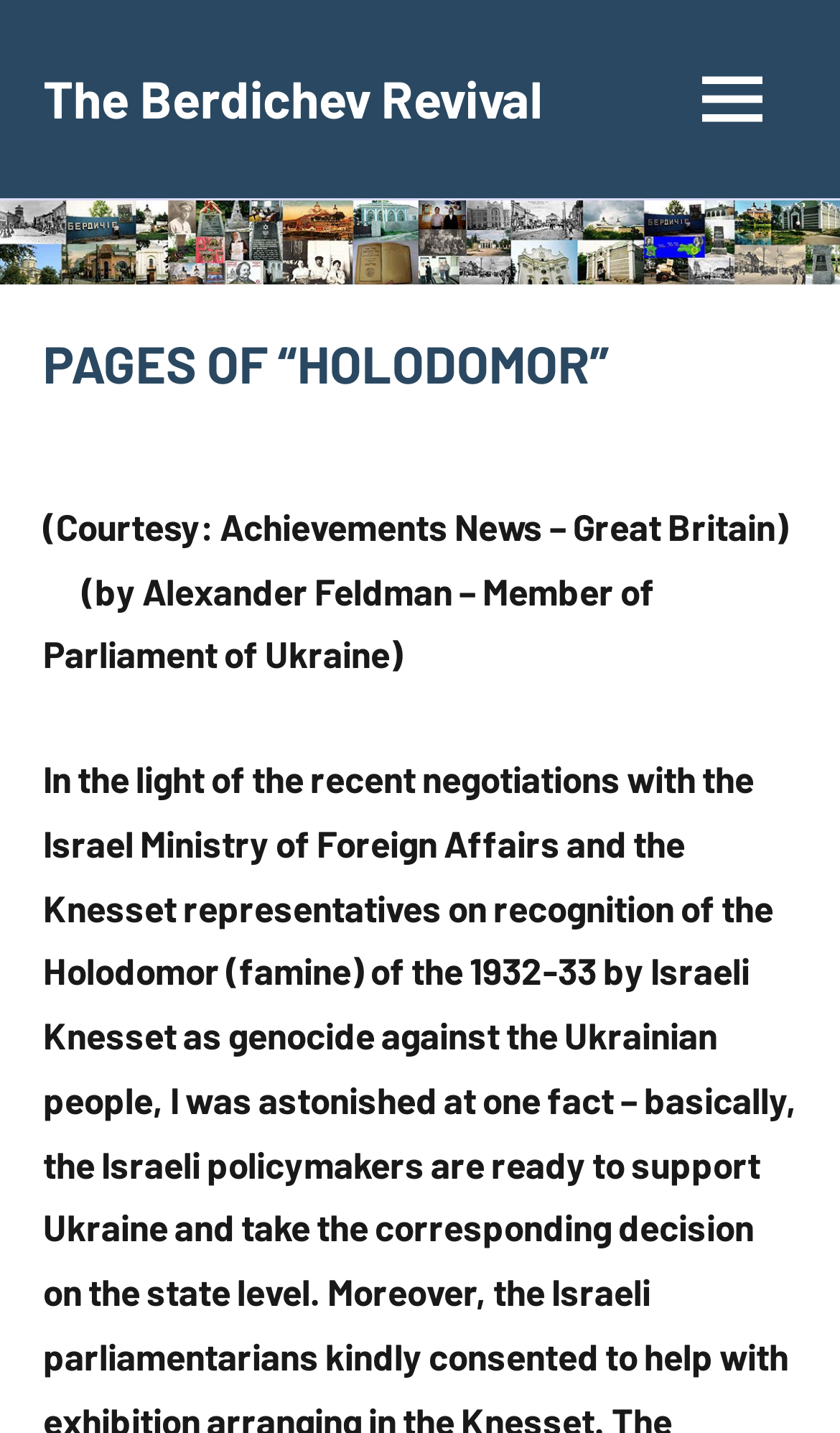Give a one-word or short phrase answer to the question: 
What is the text on the top-left of the webpage?

Skip to content